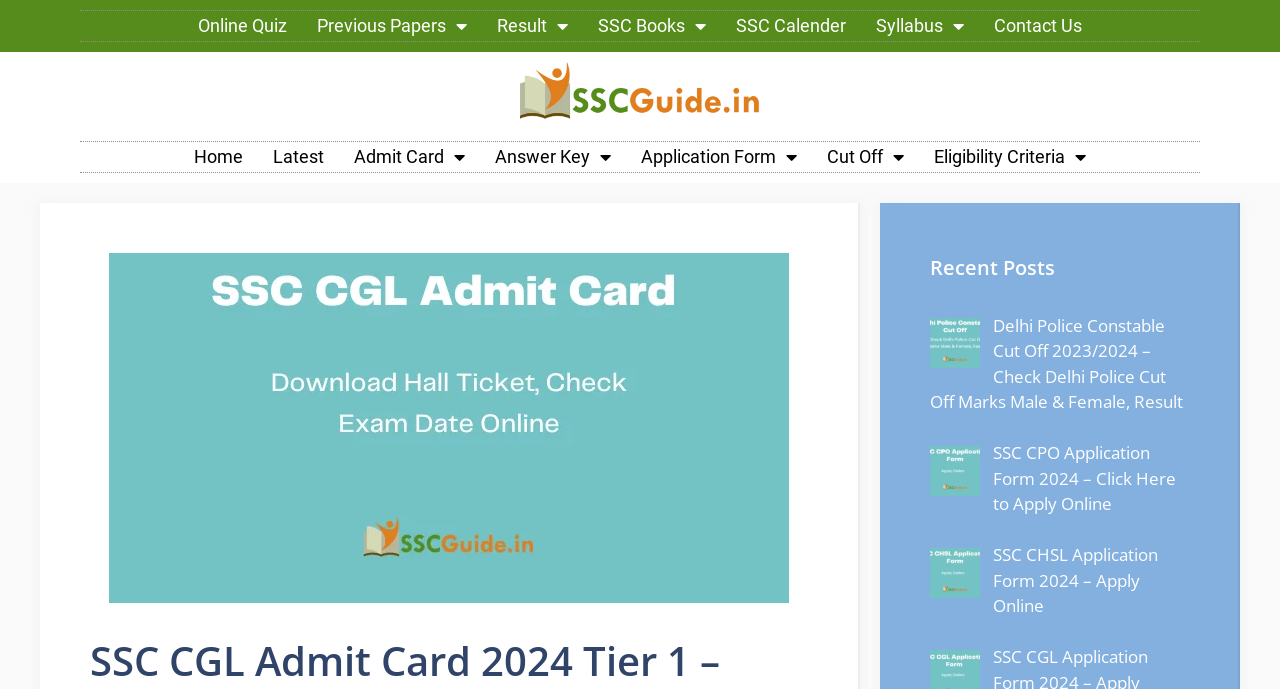Locate the bounding box coordinates of the clickable area needed to fulfill the instruction: "Check Admit Card".

[0.265, 0.206, 0.375, 0.25]